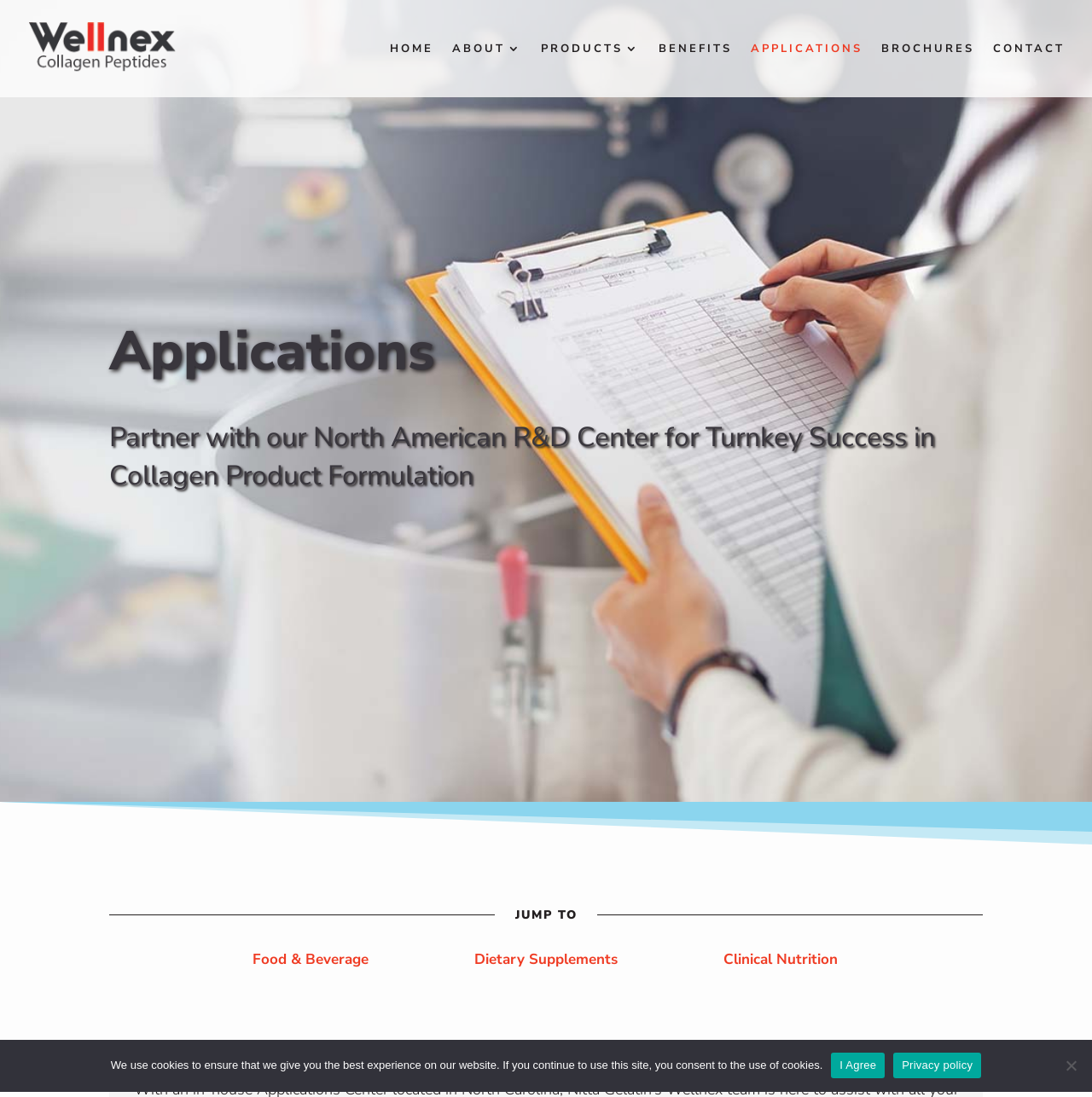Identify the bounding box coordinates of the region that should be clicked to execute the following instruction: "view food and beverage".

[0.231, 0.865, 0.337, 0.883]